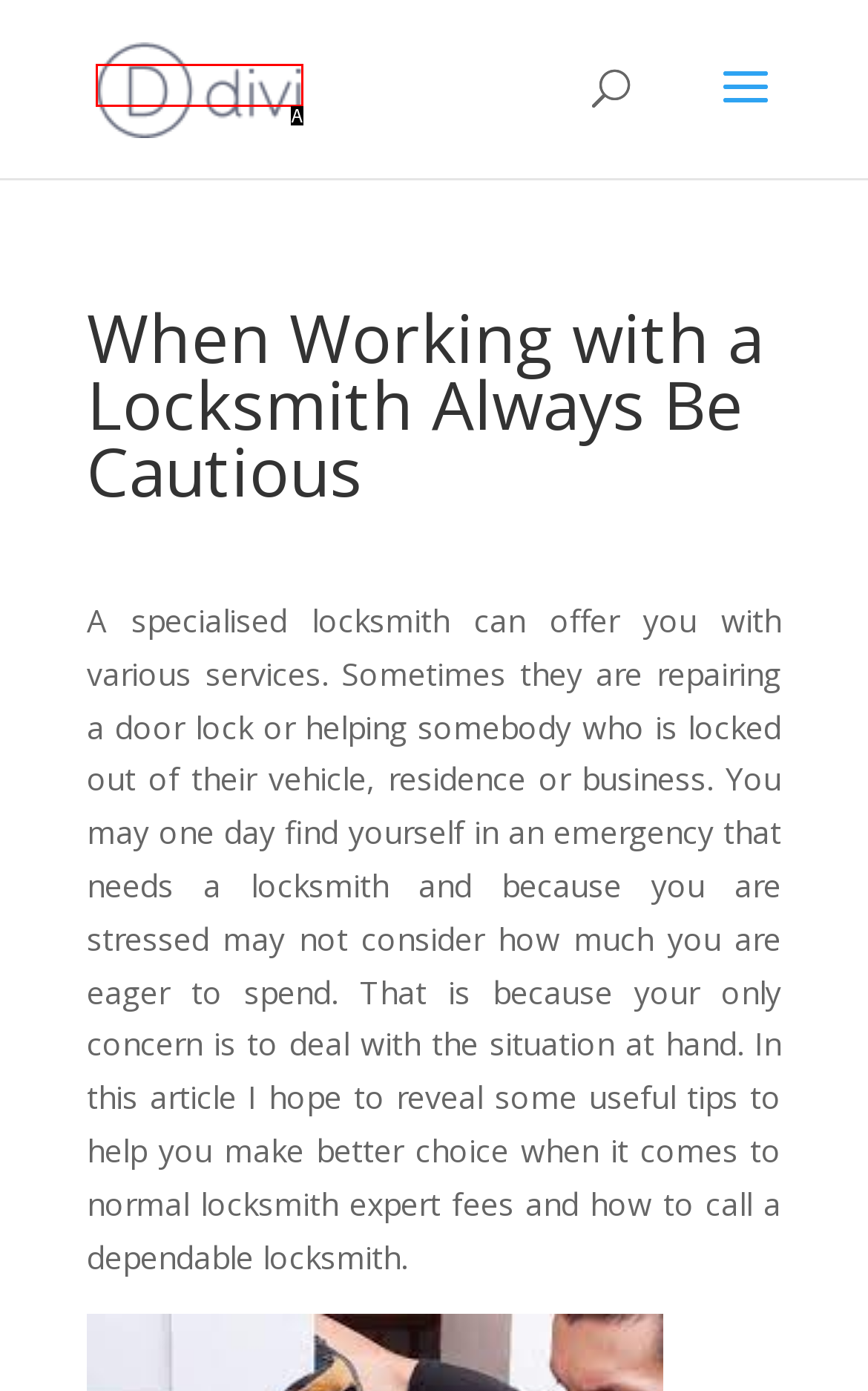Choose the HTML element that aligns with the description: alt="https://sofialocksmithhomestead.com/". Indicate your choice by stating the letter.

A